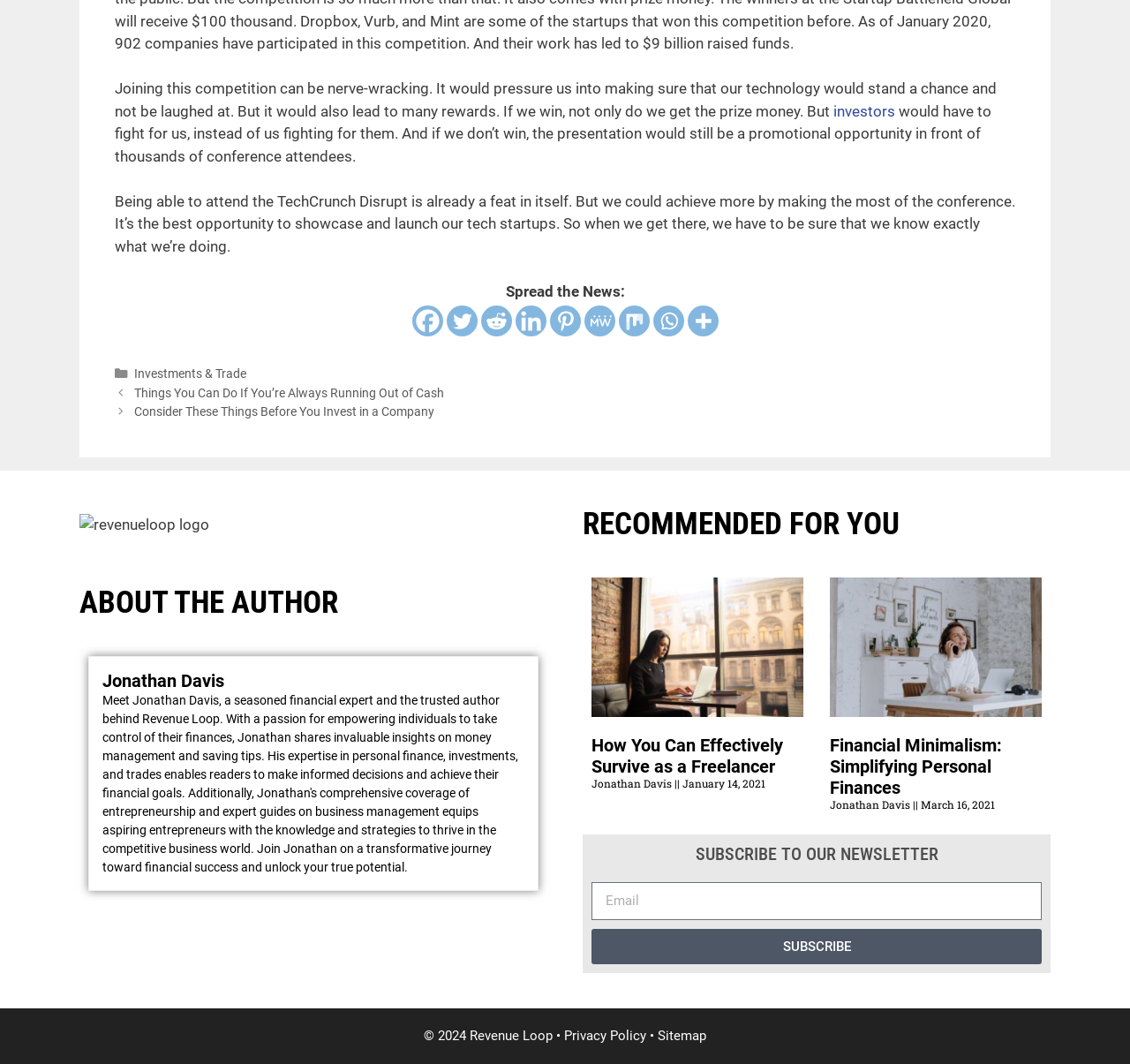What is the name of the author of the recommended articles?
Look at the image and answer with only one word or phrase.

Jonathan Davis